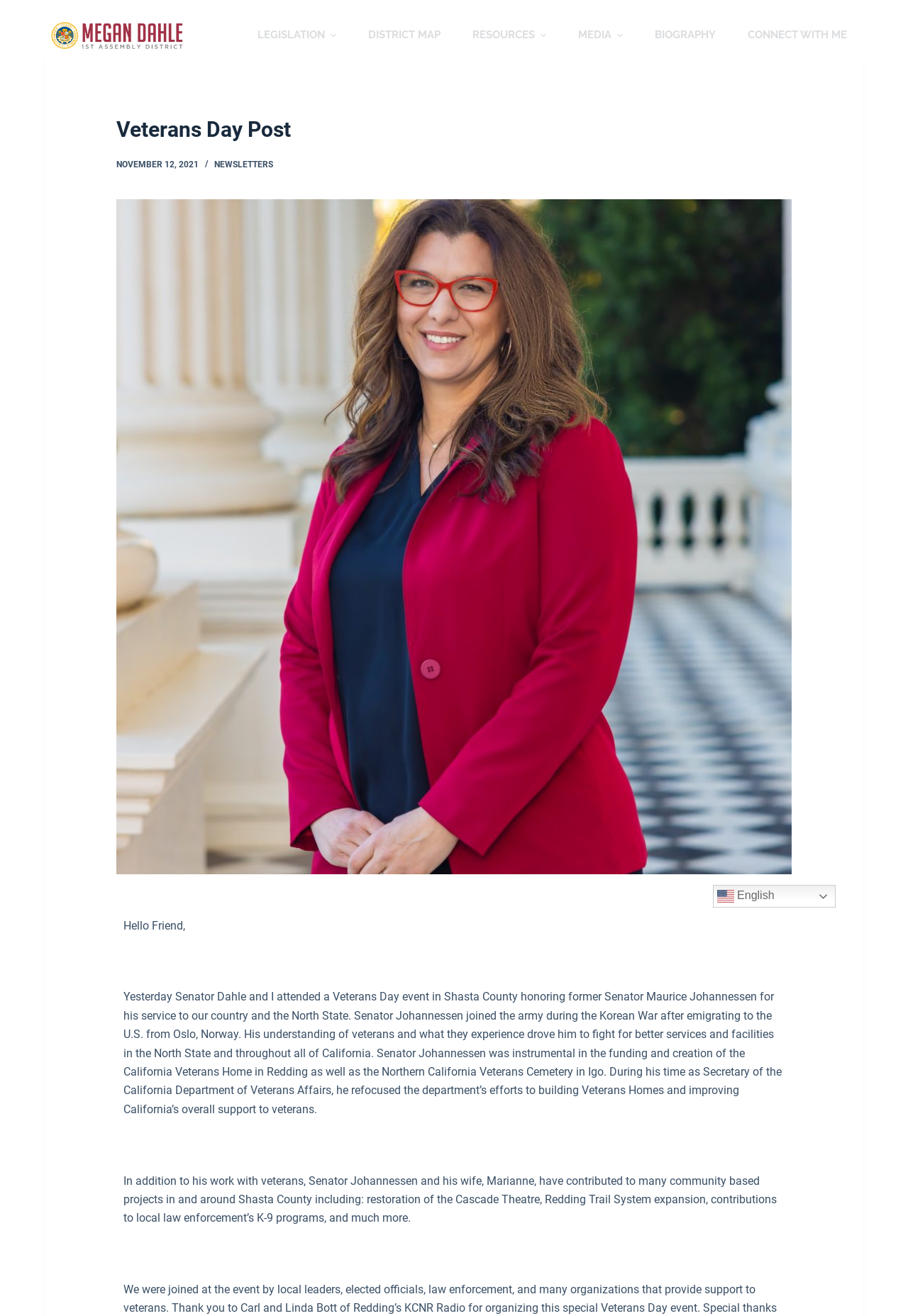Please specify the bounding box coordinates of the clickable region to carry out the following instruction: "Click the 'LEGISLATION' menu item". The coordinates should be four float numbers between 0 and 1, in the format [left, top, right, bottom].

[0.266, 0.0, 0.388, 0.054]